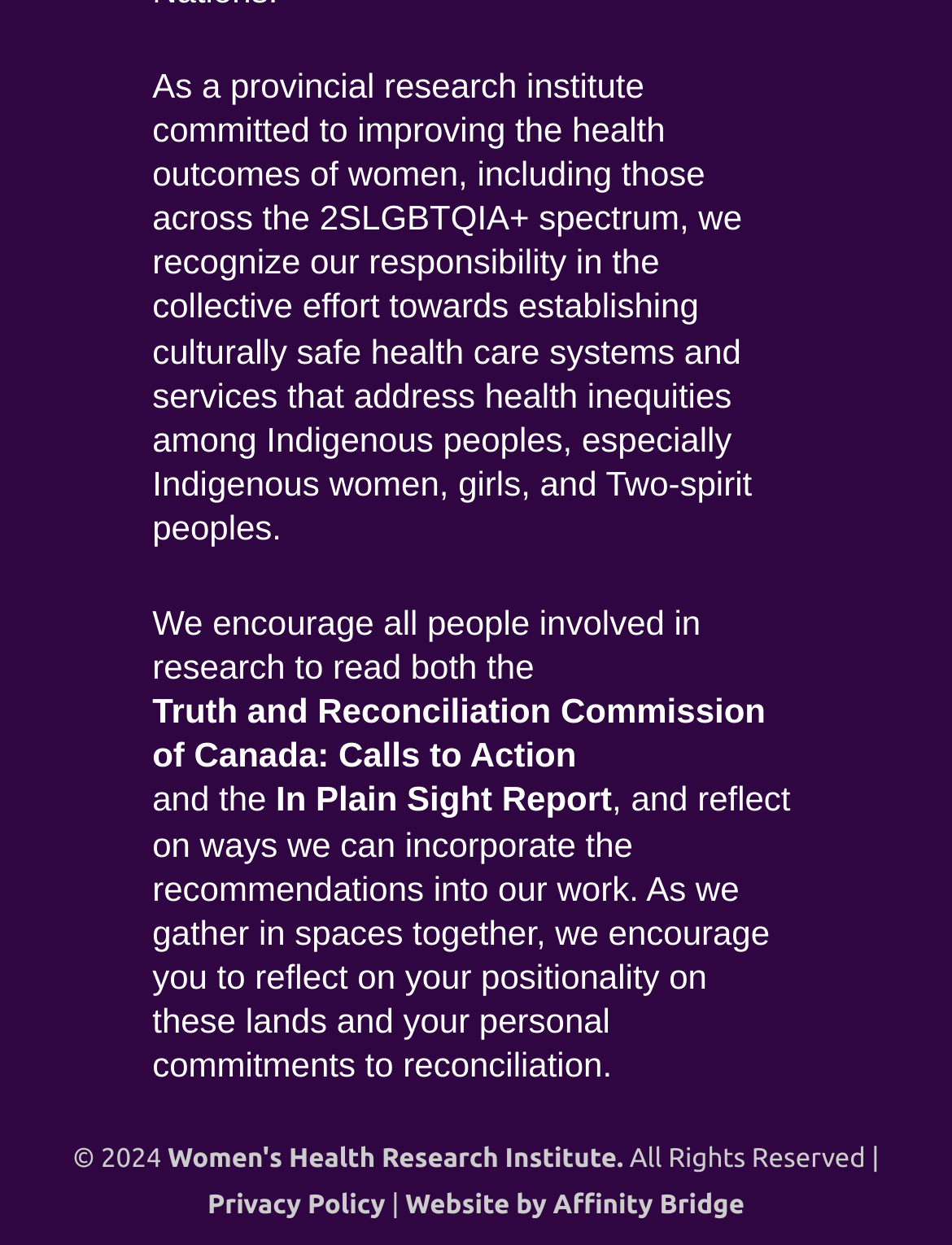Specify the bounding box coordinates (top-left x, top-left y, bottom-right x, bottom-right y) of the UI element in the screenshot that matches this description: Privacy Policy

[0.218, 0.952, 0.405, 0.991]